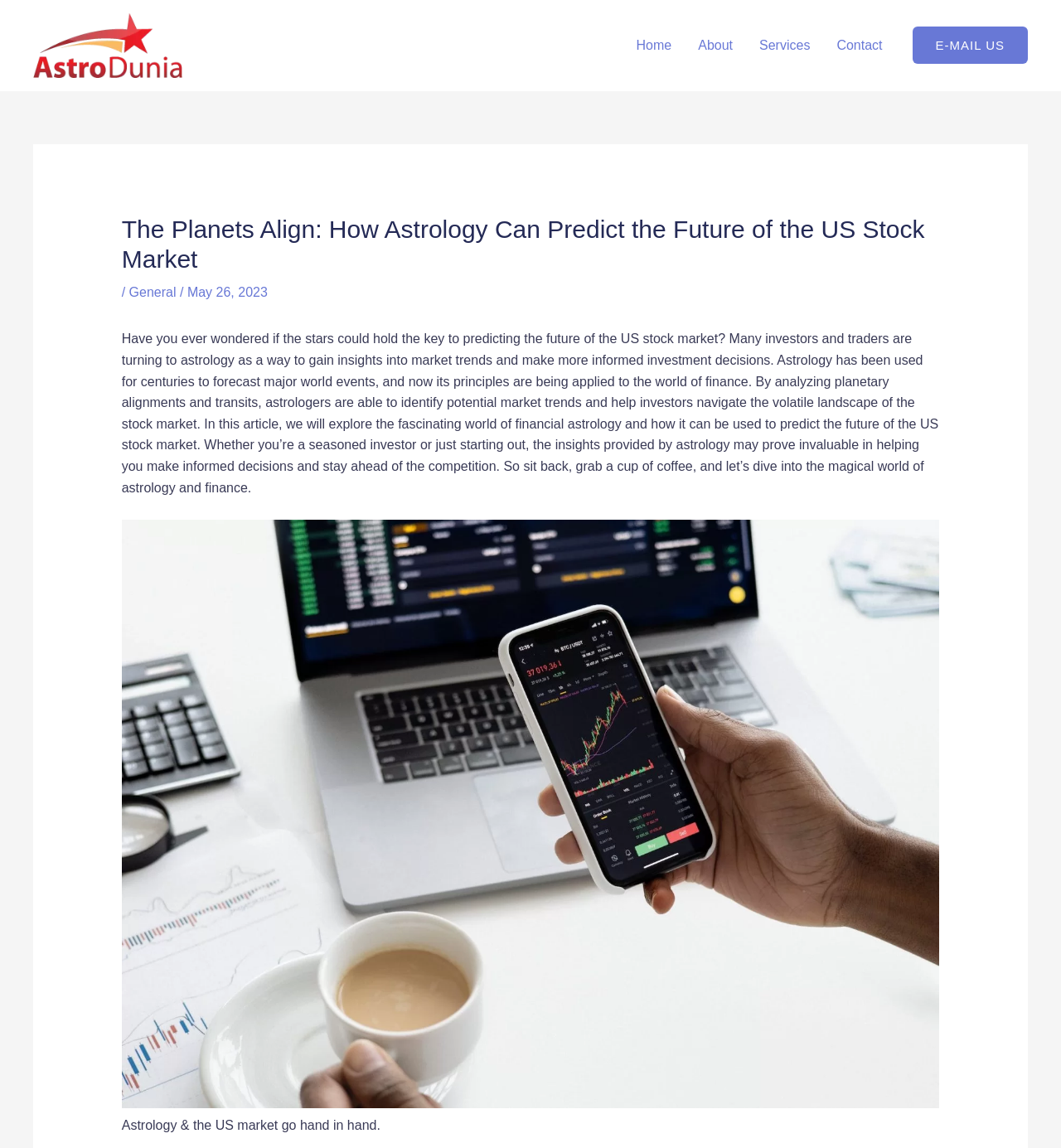Using the given description, provide the bounding box coordinates formatted as (top-left x, top-left y, bottom-right x, bottom-right y), with all values being floating point numbers between 0 and 1. Description: Services

[0.703, 0.014, 0.776, 0.065]